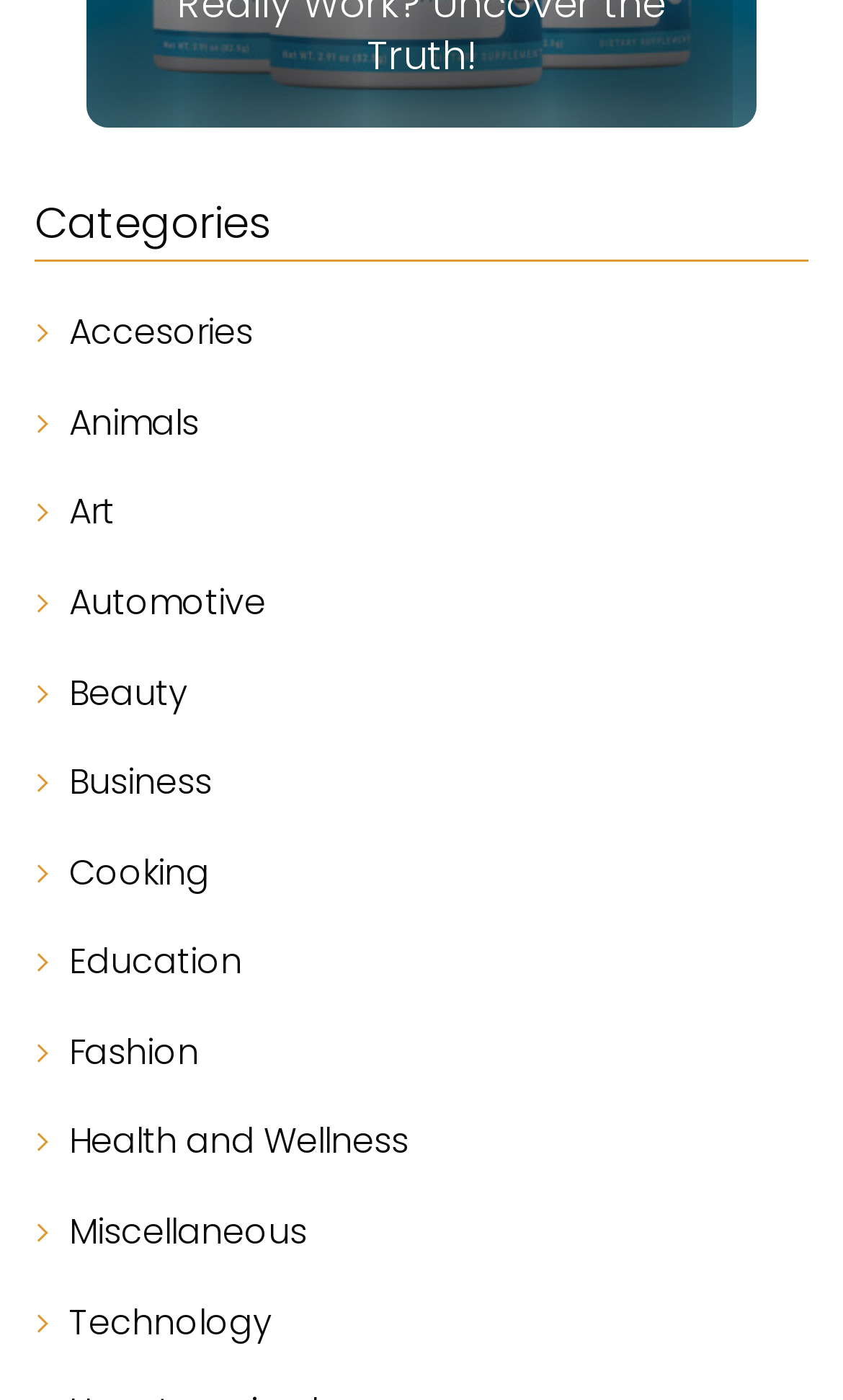Provide the bounding box for the UI element matching this description: "alt="PHANZA logo"".

None